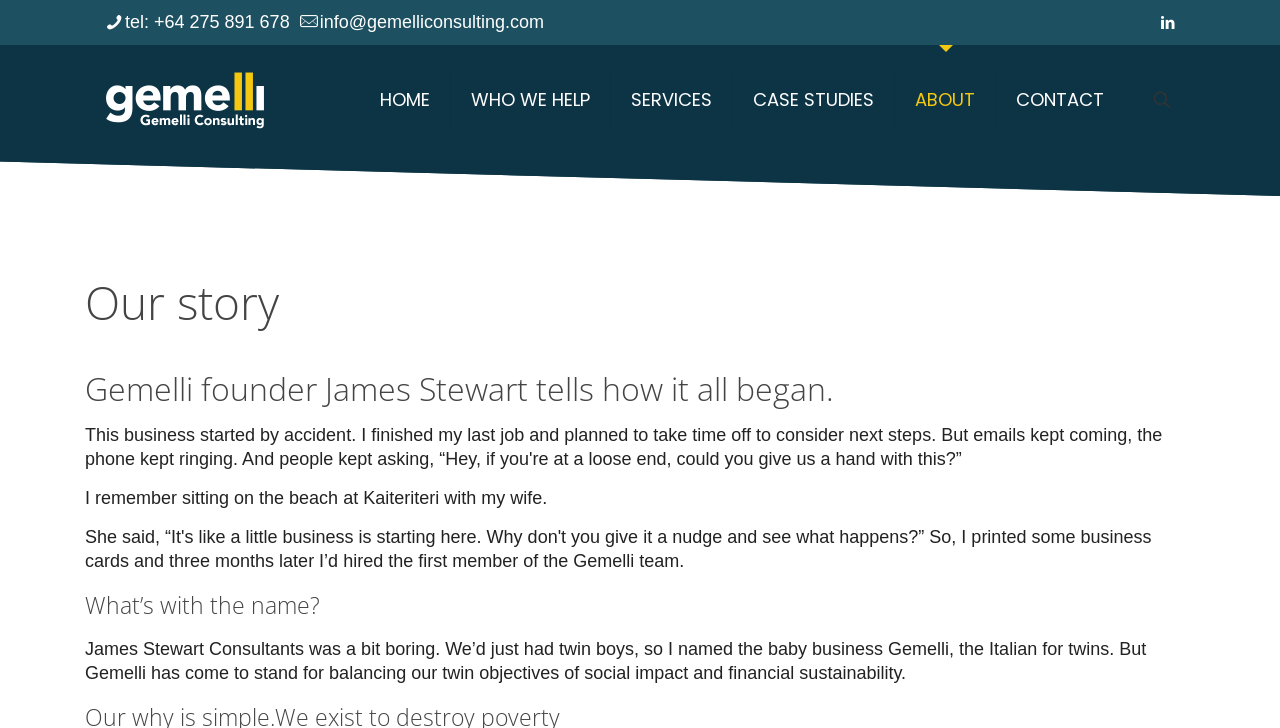Highlight the bounding box coordinates of the region I should click on to meet the following instruction: "visit LinkedIn page".

[0.906, 0.019, 0.918, 0.043]